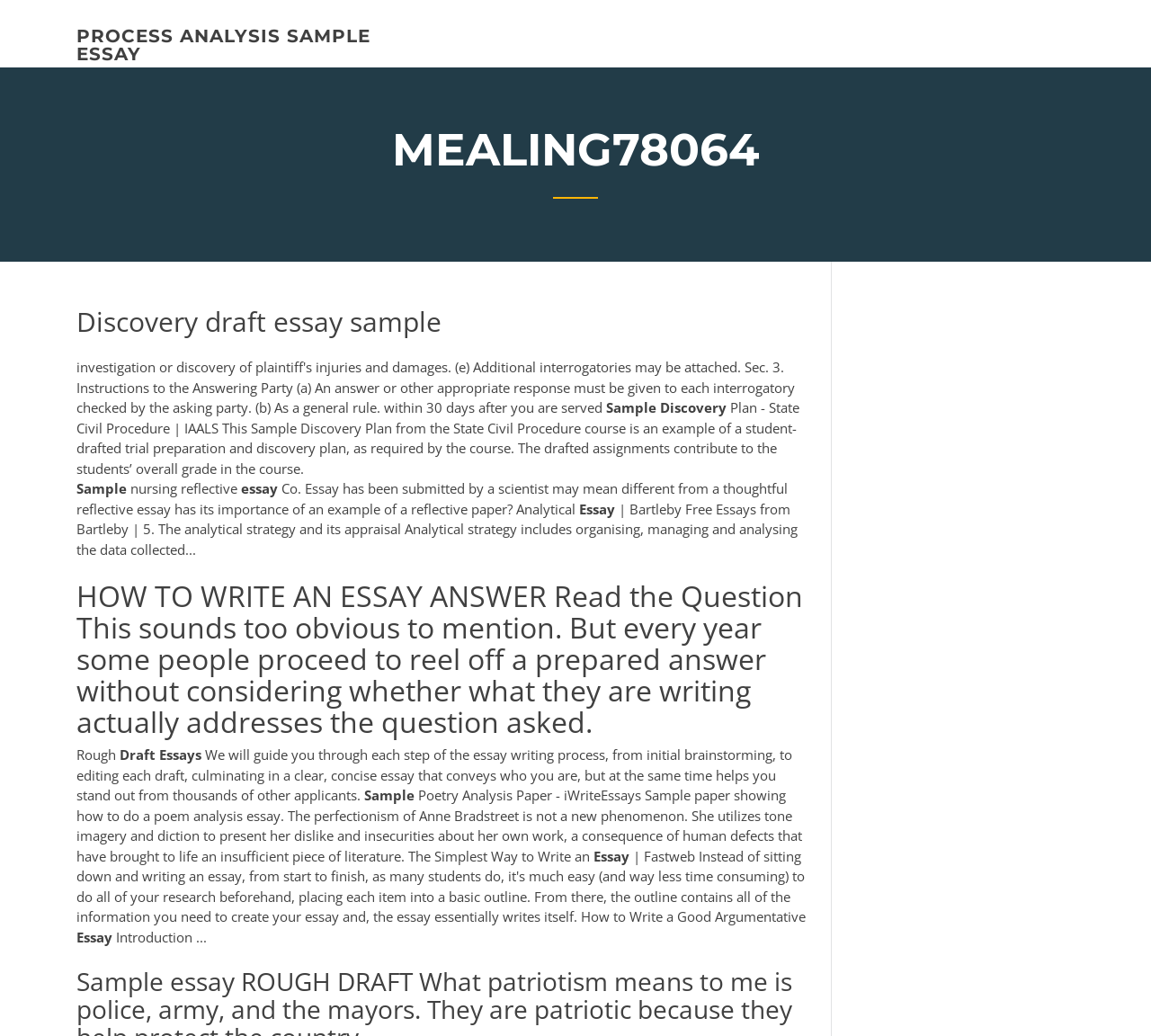What type of essay is being discussed?
Please answer the question with a detailed and comprehensive explanation.

The type of essay being discussed can be determined by looking at the text 'nursing reflective essay' and 'reflective paper', which suggests that the essay is a reflective essay.